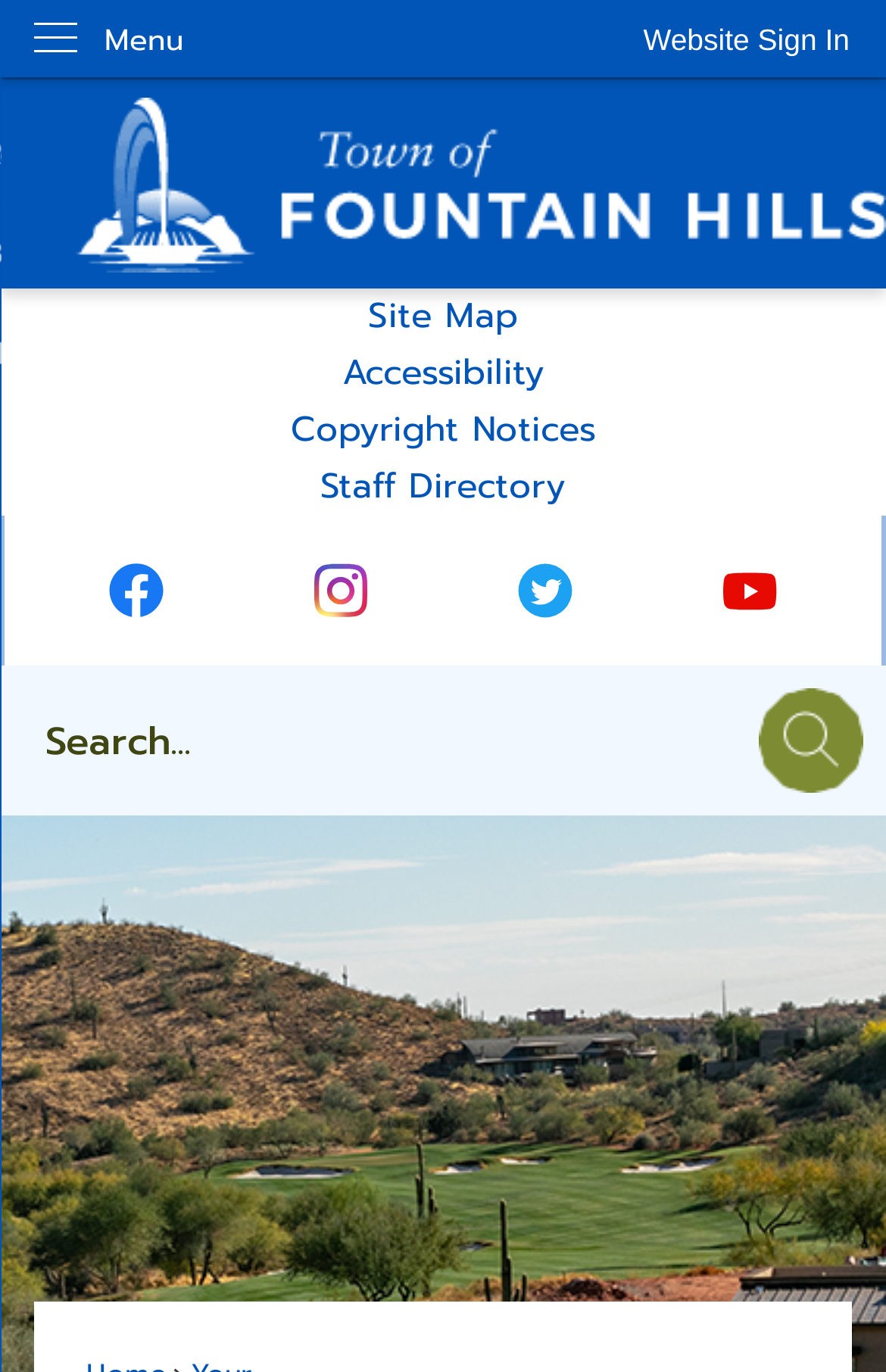Using the description "Write my paper for me", locate and provide the bounding box of the UI element.

None